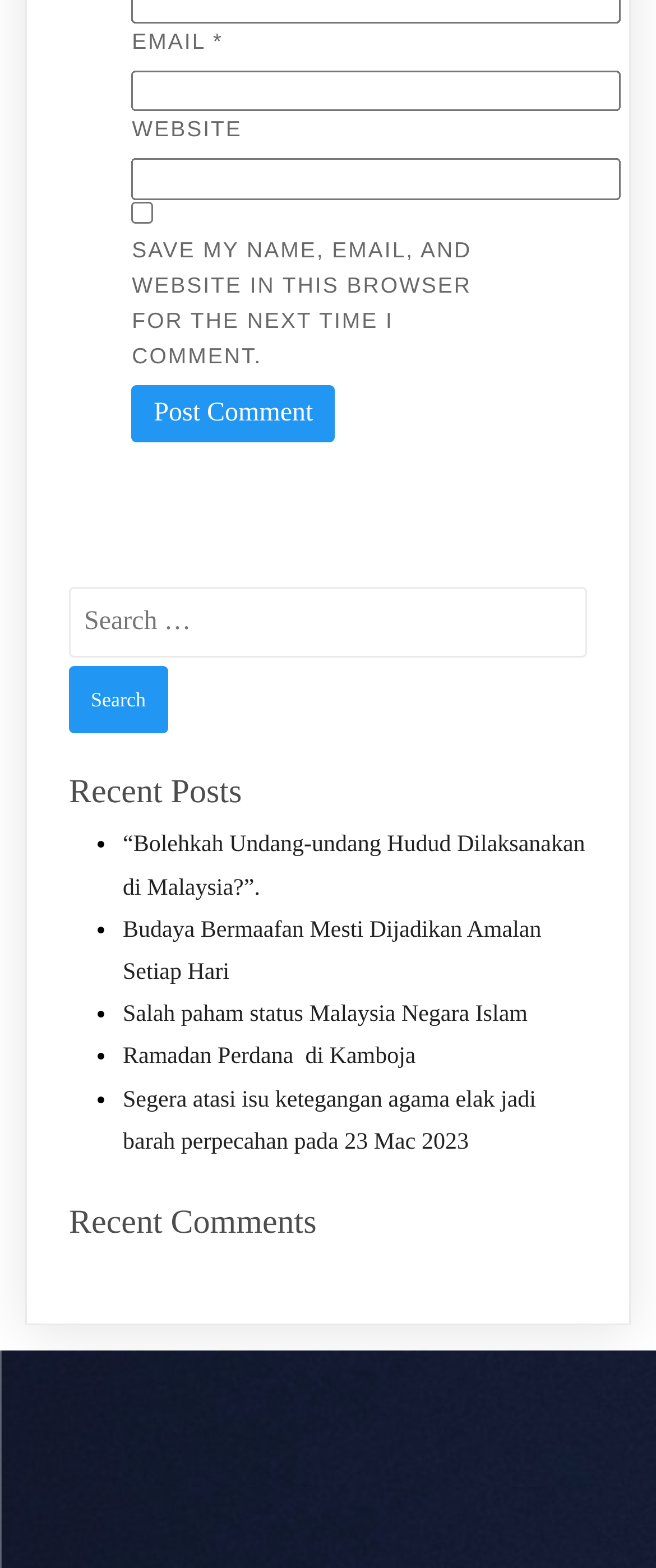Give a short answer to this question using one word or a phrase:
What is the purpose of the 'EMAIL' textbox?

Enter email address